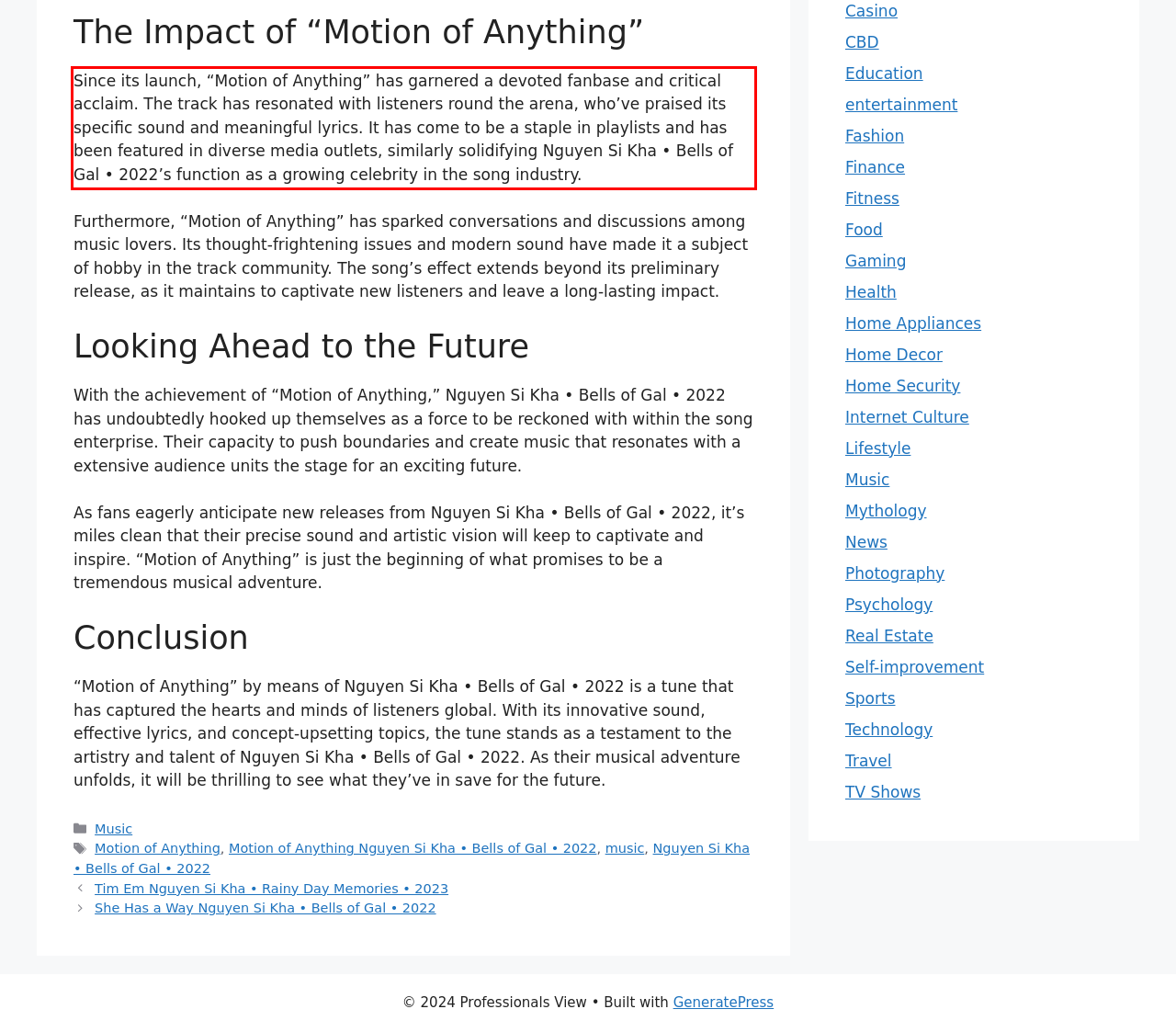Given a screenshot of a webpage containing a red rectangle bounding box, extract and provide the text content found within the red bounding box.

Since its launch, “Motion of Anything” has garnered a devoted fanbase and critical acclaim. The track has resonated with listeners round the arena, who’ve praised its specific sound and meaningful lyrics. It has come to be a staple in playlists and has been featured in diverse media outlets, similarly solidifying Nguyen Si Kha • Bells of Gal • 2022’s function as a growing celebrity in the song industry.